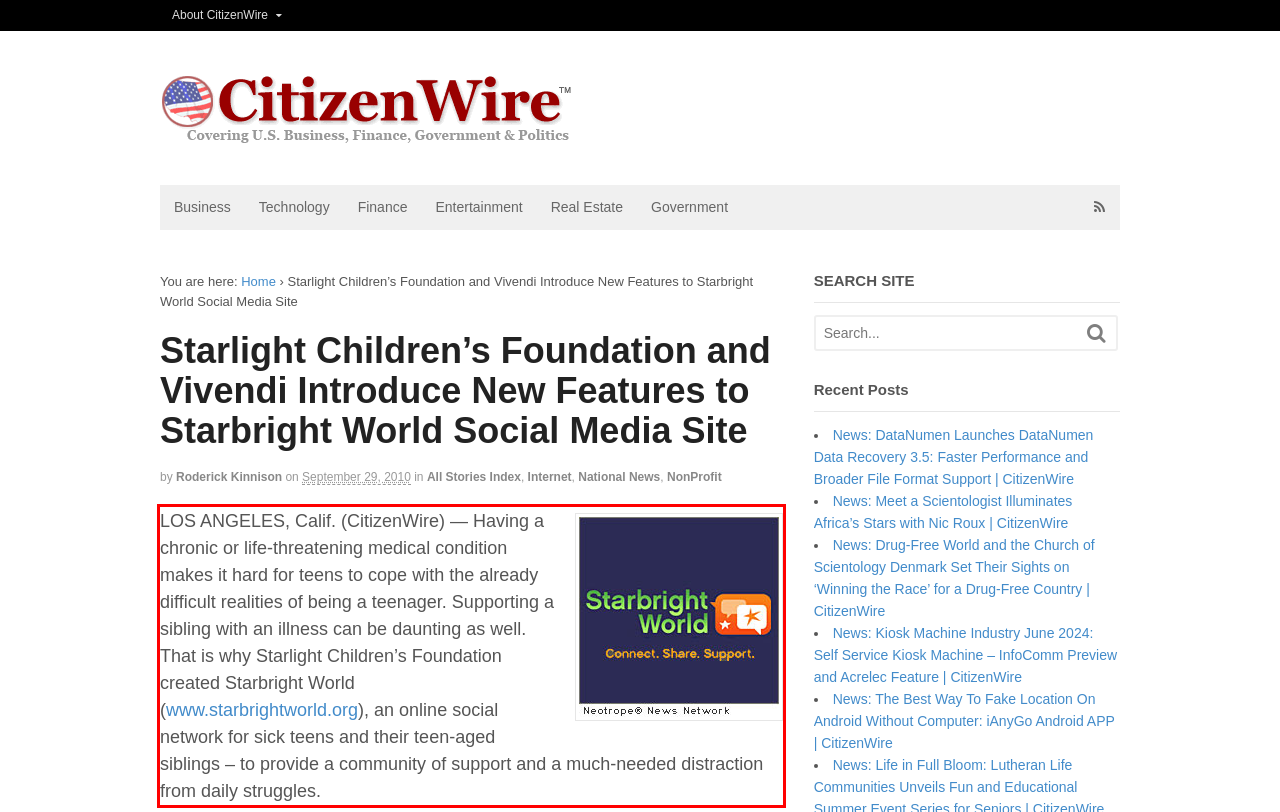Examine the webpage screenshot and use OCR to obtain the text inside the red bounding box.

LOS ANGELES, Calif. (CitizenWire) — Having a chronic or life-threatening medical condition makes it hard for teens to cope with the already difficult realities of being a teenager. Supporting a sibling with an illness can be daunting as well. That is why Starlight Children’s Foundation created Starbright World (www.starbrightworld.org), an online social network for sick teens and their teen-aged siblings – to provide a community of support and a much-needed distraction from daily struggles.